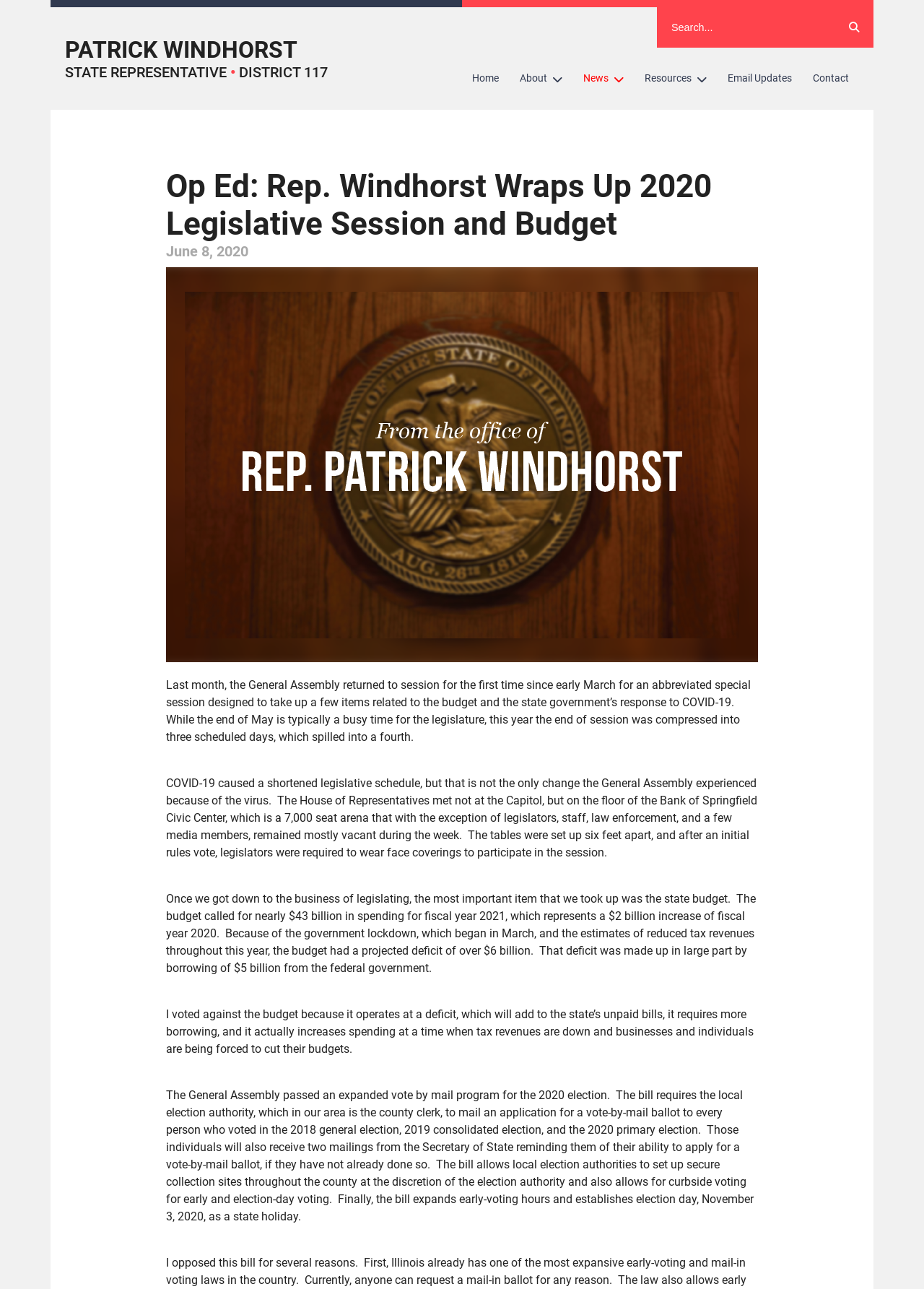What is the purpose of the vote-by-mail program?
Refer to the image and respond with a one-word or short-phrase answer.

for the 2020 election